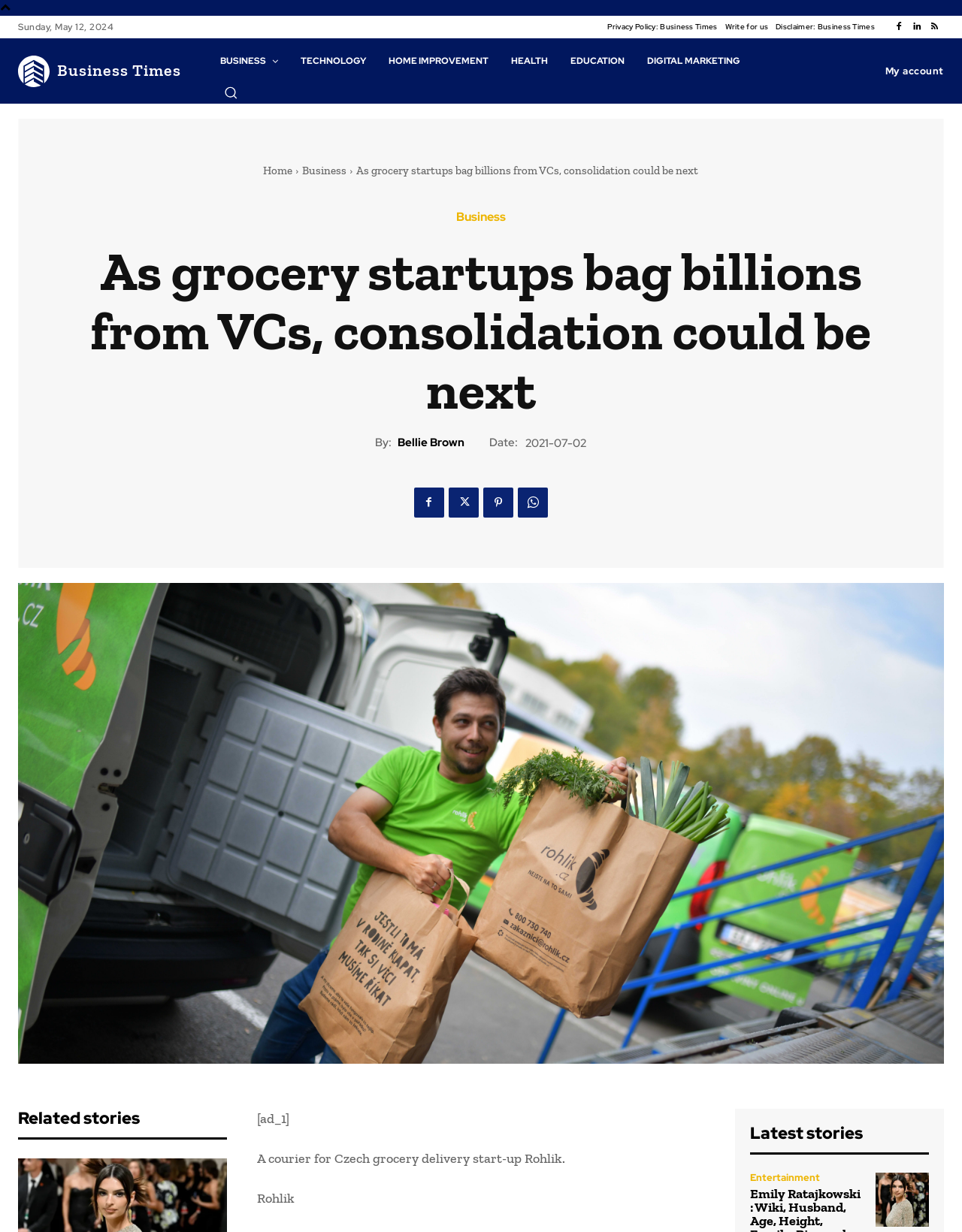What is the date of the article?
Use the image to give a comprehensive and detailed response to the question.

I found the date of the article by looking at the 'Date:' section below the article title, which says '2021-07-02'.